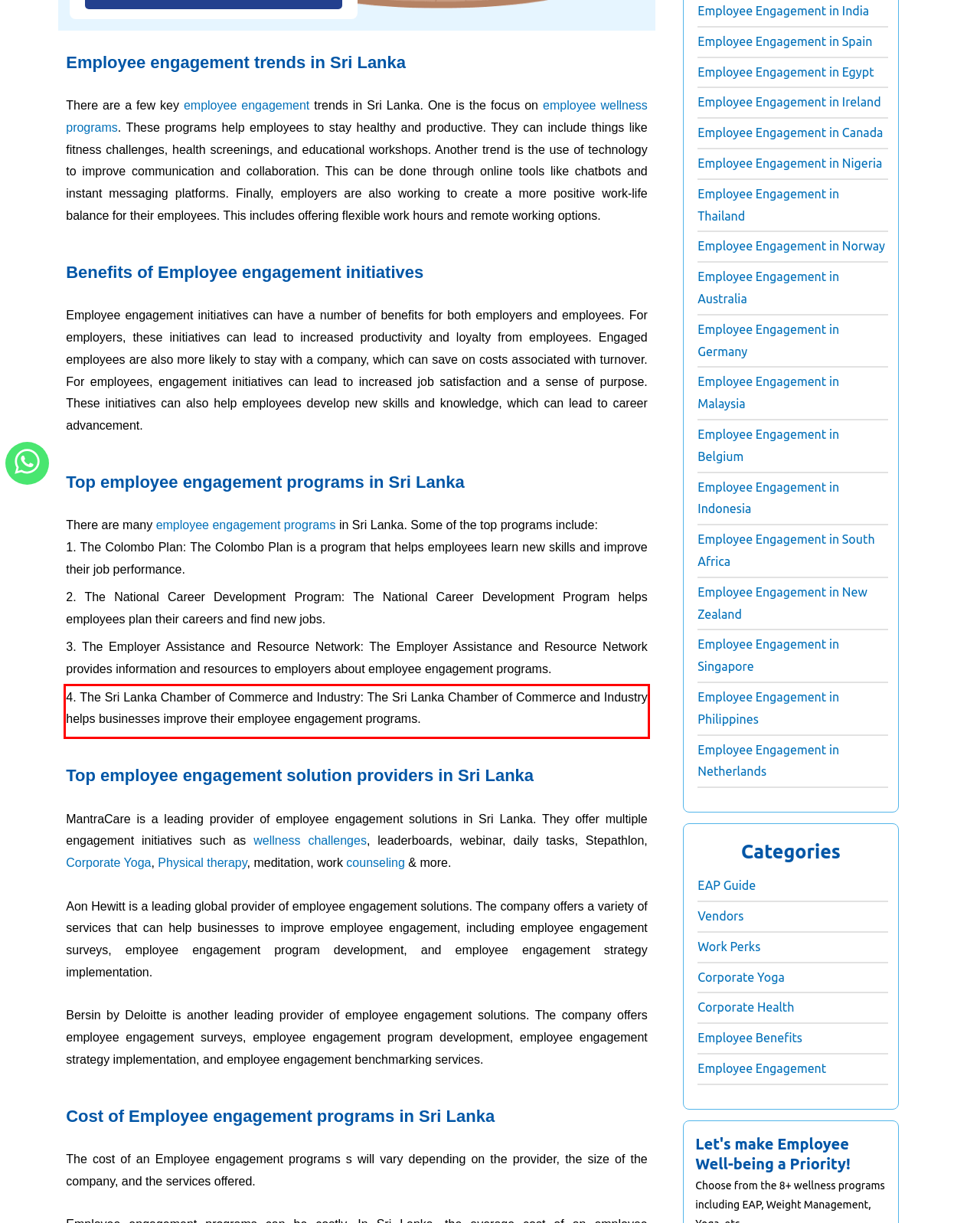From the screenshot of the webpage, locate the red bounding box and extract the text contained within that area.

4. The Sri Lanka Chamber of Commerce and Industry: The Sri Lanka Chamber of Commerce and Industry helps businesses improve their employee engagement programs.